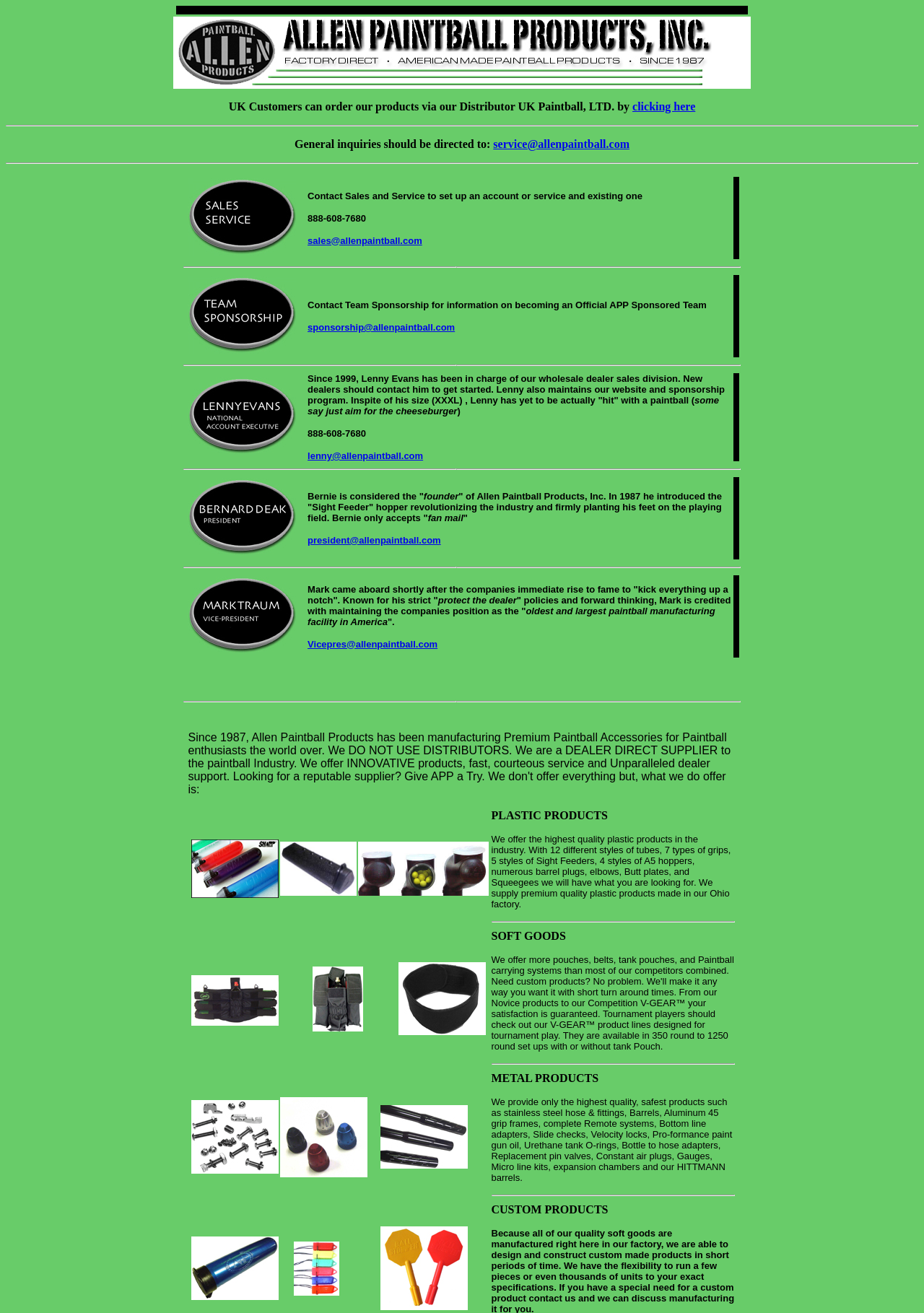Who is in charge of wholesale dealer sales division?
Look at the screenshot and give a one-word or phrase answer.

Lenny Evans